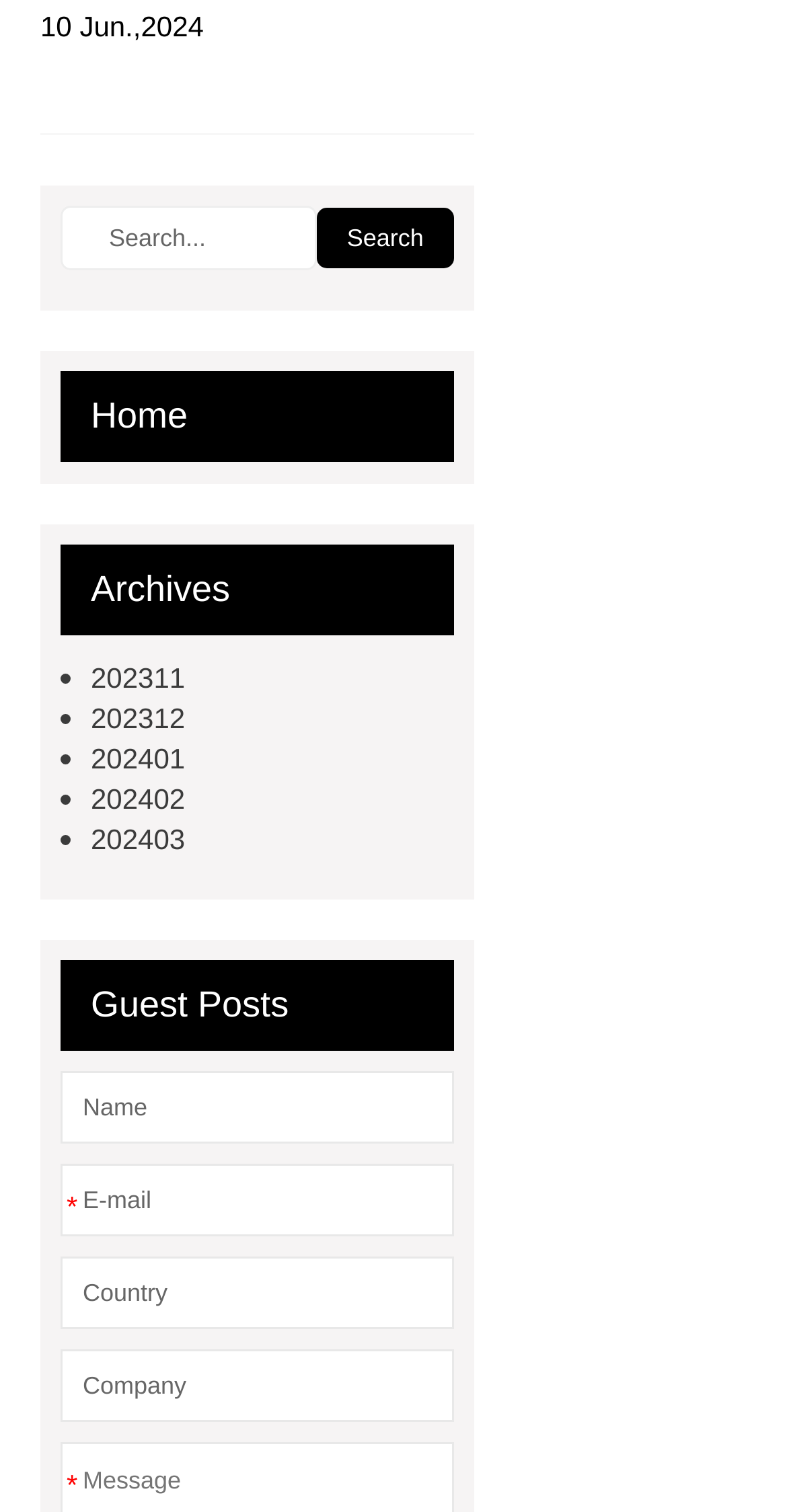Please determine the bounding box coordinates of the element to click on in order to accomplish the following task: "Search for something". Ensure the coordinates are four float numbers ranging from 0 to 1, i.e., [left, top, right, bottom].

[0.077, 0.136, 0.402, 0.179]